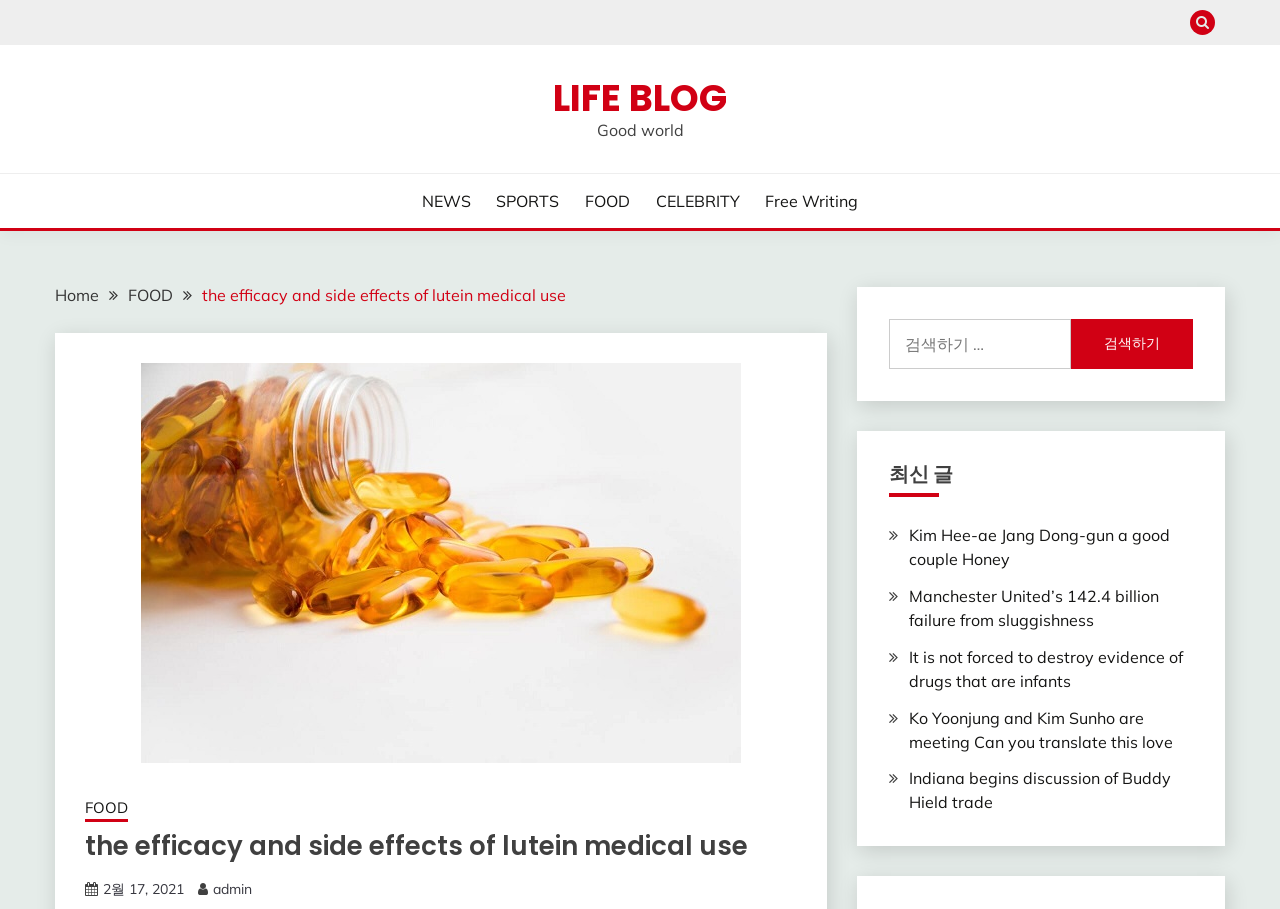What is the category of the current article?
Give a one-word or short-phrase answer derived from the screenshot.

FOOD